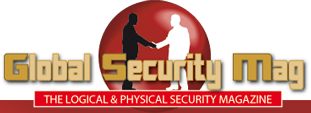What is the color of the lettering used for the magazine's name?
Answer the question in as much detail as possible.

According to the caption, the magazine's name is displayed in 'bold gold lettering', indicating that the color of the lettering used for the magazine's name is gold.